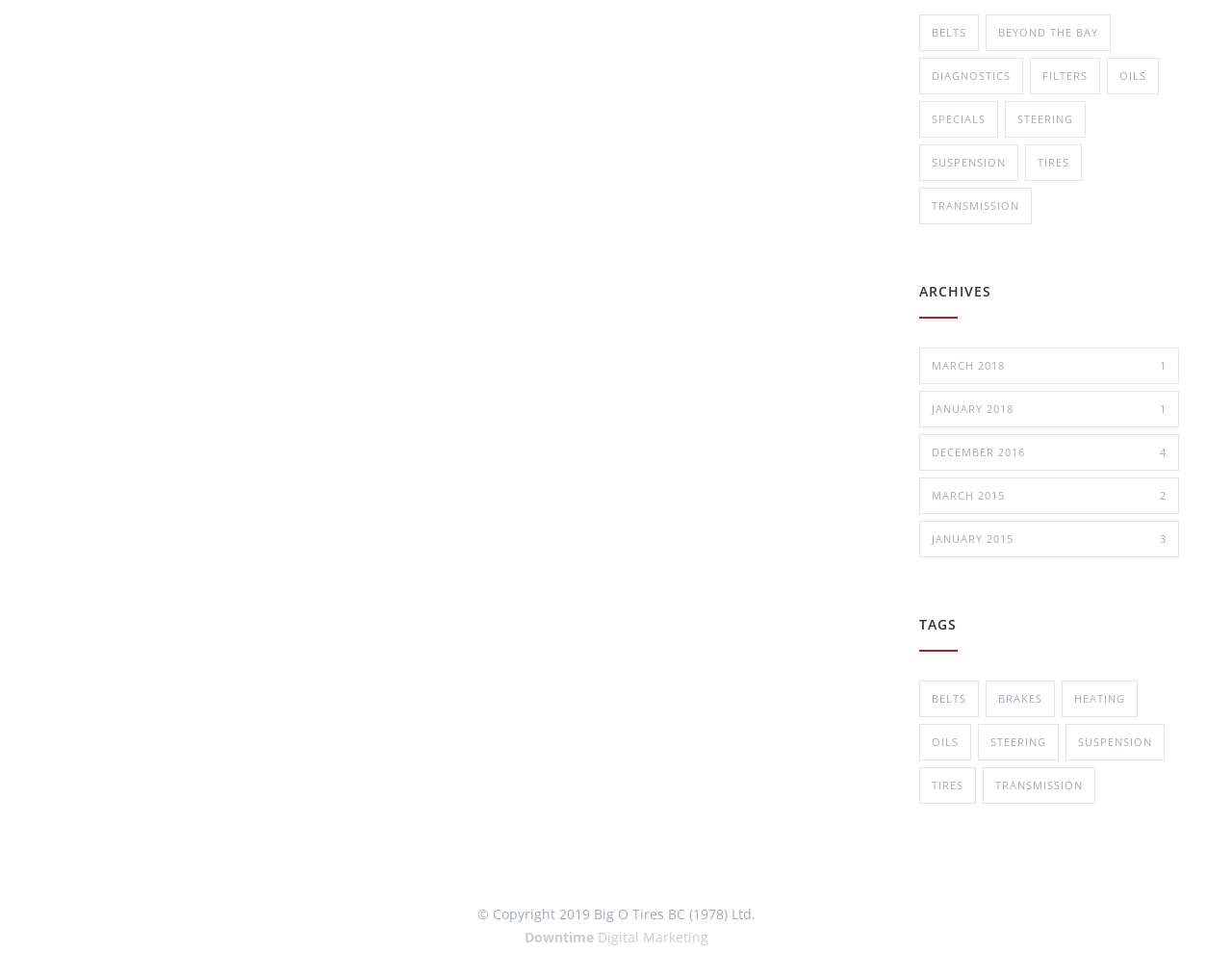Find the bounding box coordinates of the element to click in order to complete this instruction: "View MARCH 2018 archives". The bounding box coordinates must be four float numbers between 0 and 1, denoted as [left, top, right, bottom].

[0.746, 0.355, 0.957, 0.393]